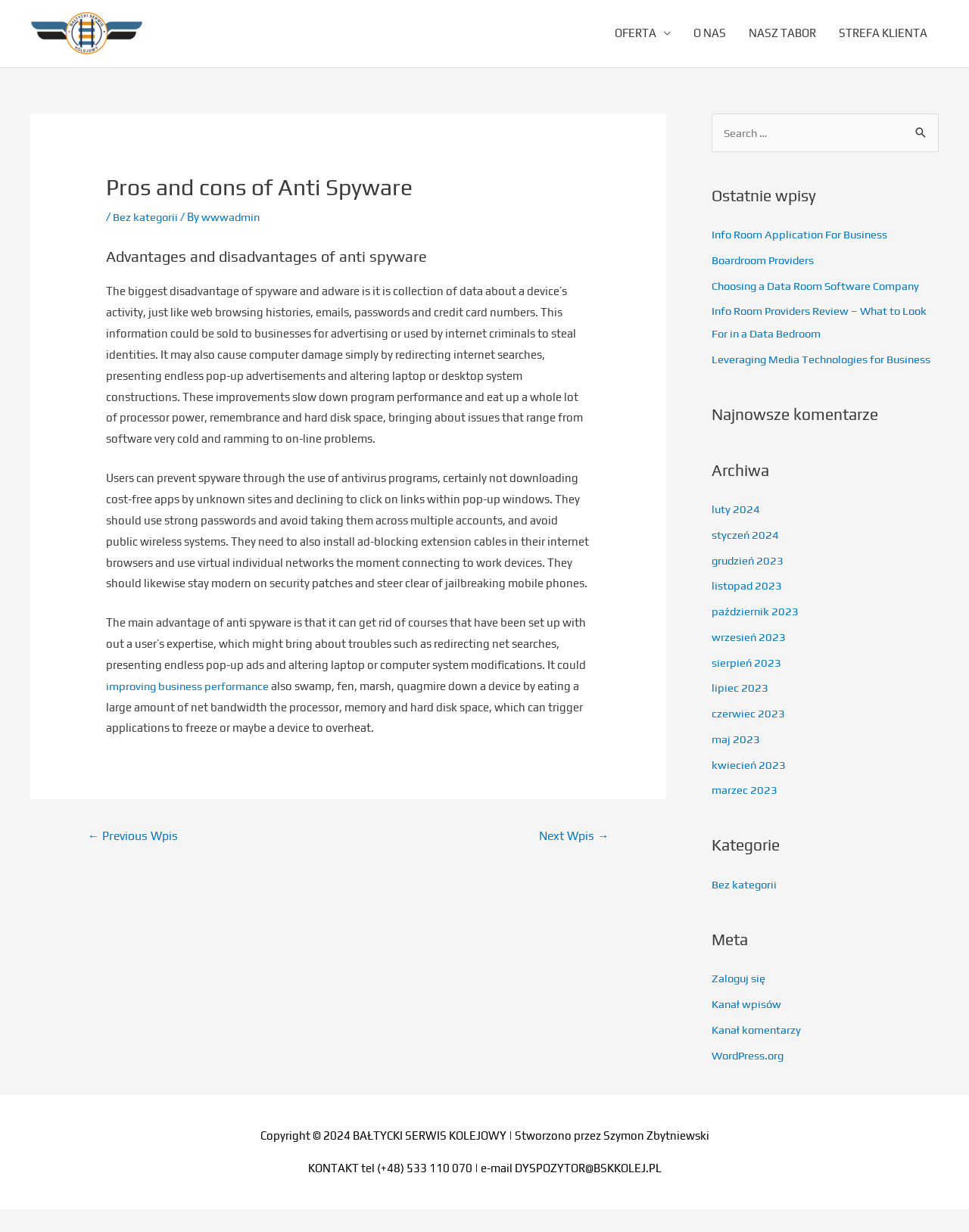Locate the bounding box coordinates of the area you need to click to fulfill this instruction: 'Search for something'. The coordinates must be in the form of four float numbers ranging from 0 to 1: [left, top, right, bottom].

[0.734, 0.092, 0.969, 0.123]